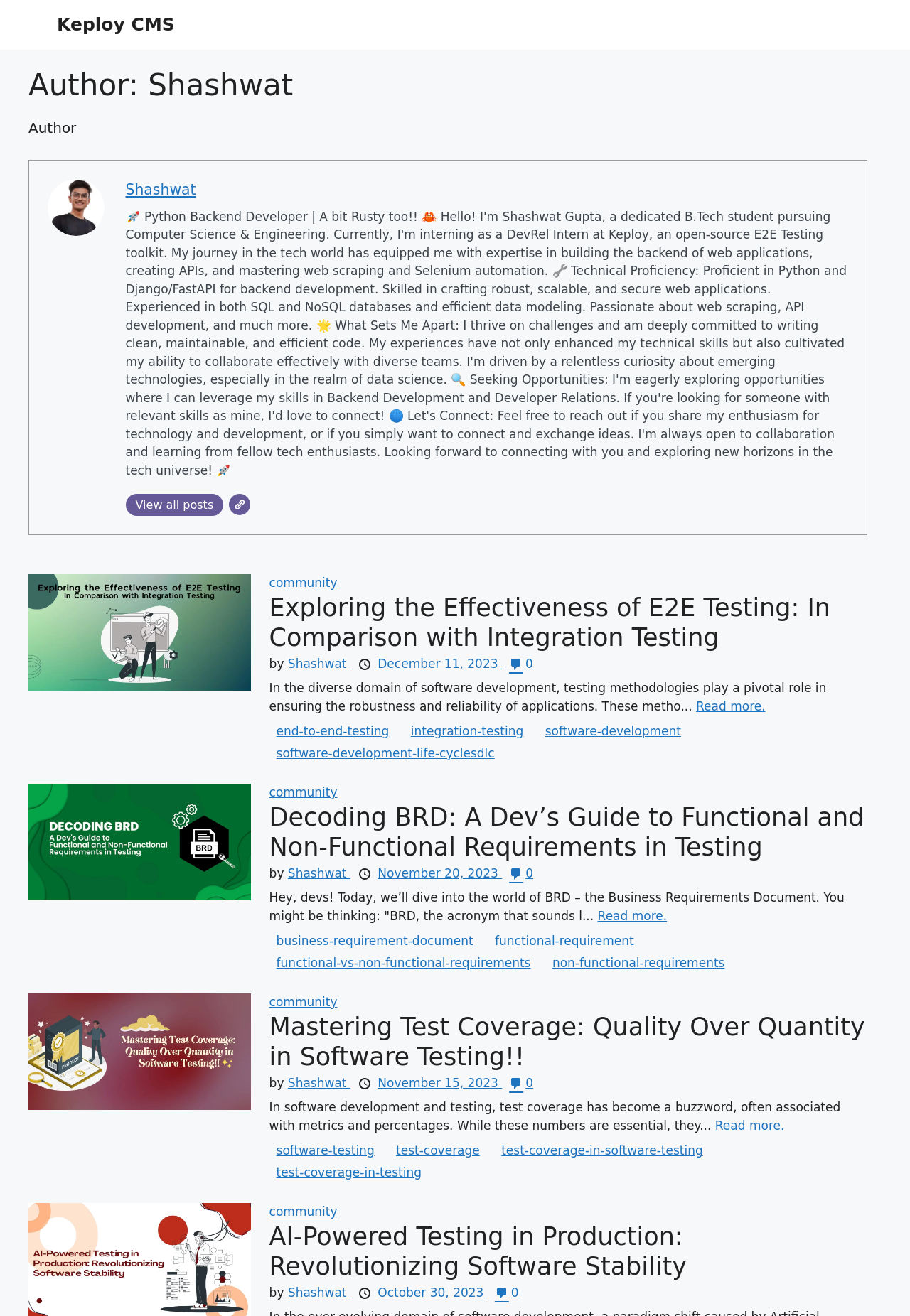Answer the question below using just one word or a short phrase: 
What is the topic of the second article?

BRD